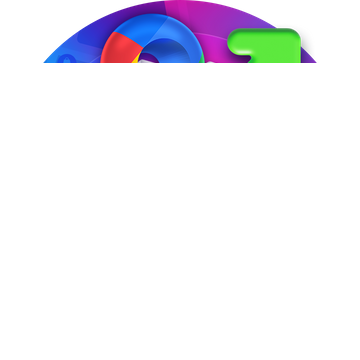What platform is mentioned for enhancing a company's online presence?
Give a one-word or short-phrase answer derived from the screenshot.

Google Maps